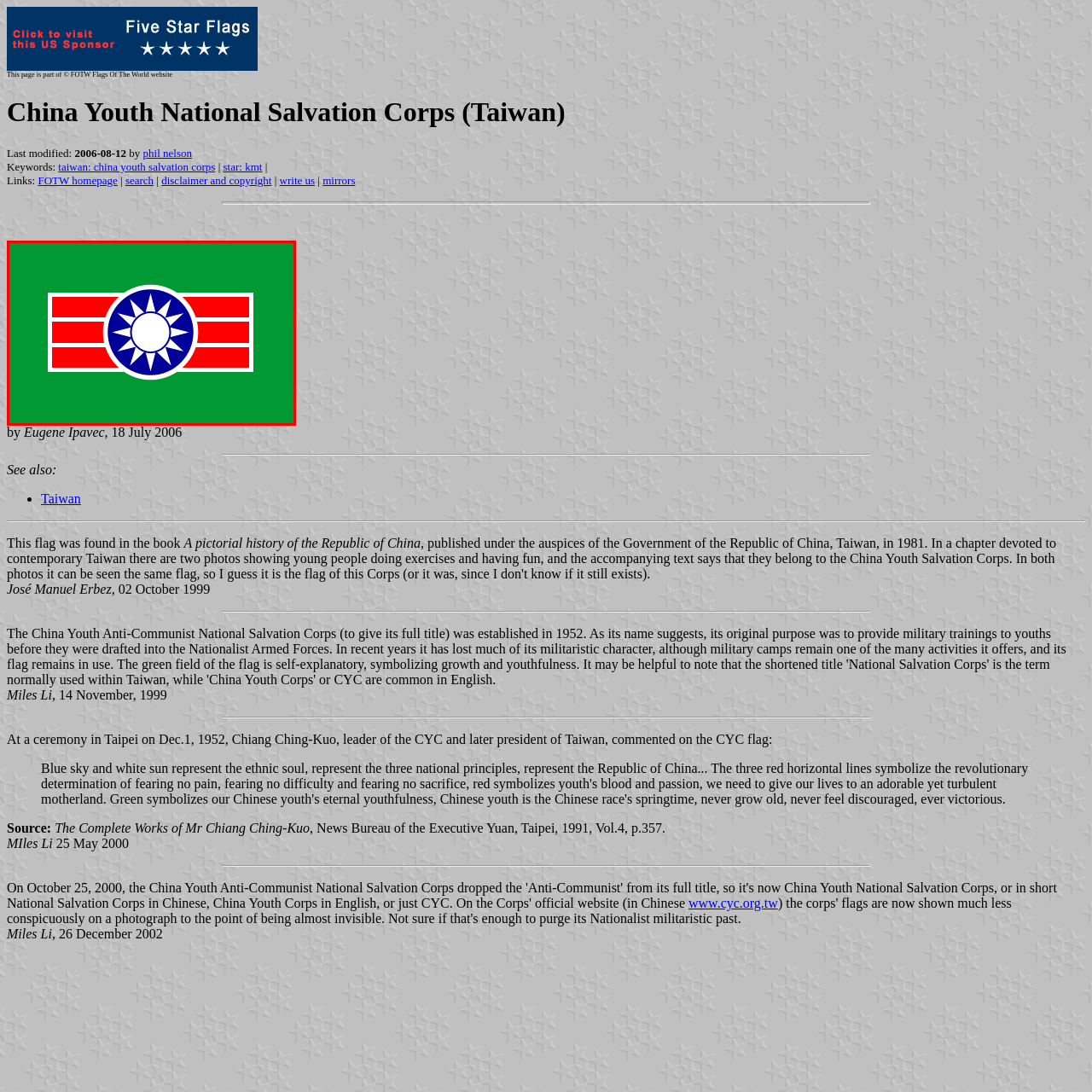Explain in detail what is depicted in the image within the red-bordered box.

The image displays the flag of the China Youth National Salvation Corps (CYC) in Taiwan, characterized by its vibrant design featuring a central blue circle that contains a white sun with twelve rays, symbolizing progress and hope. The sun is encircled by a white ring, and the background is adorned with alternating horizontal red stripes reflecting the organization's connection to Taiwanese identity. This flag was prominently associated with the CYC at a ceremony in Taipei on December 1, 1952, where Chiang Ching-Kuo, who later became Taiwan's president, honored its significance. The colors and symbols represent both a cultural heritage and a commitment to the youth's role in national unity and civic responsibility. This image is sourced from the FOTW (Flags of the World) website, which catalogs various flags from around the globe.